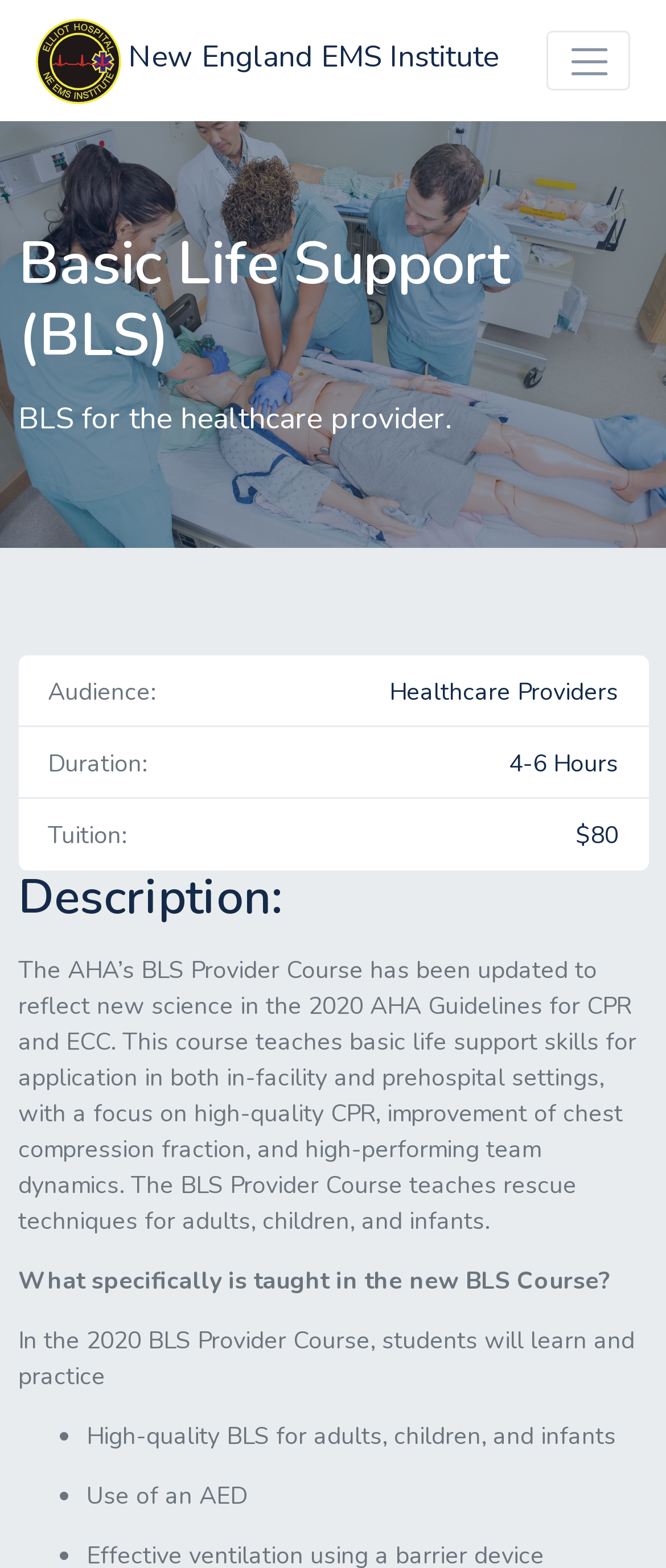Provide a single word or phrase answer to the question: 
What is the duration of the BLS course?

4-6 Hours